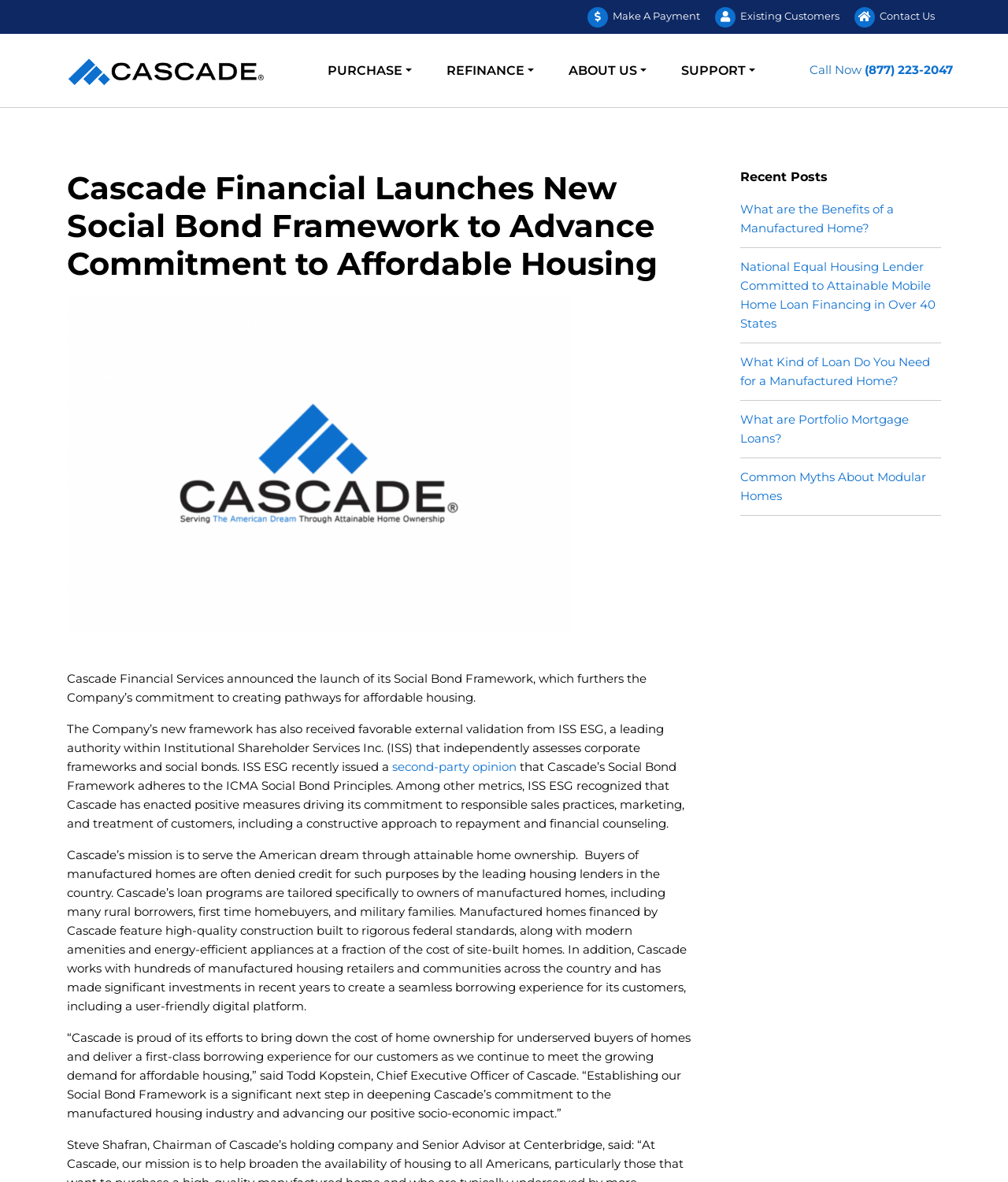Find the bounding box coordinates for the element that must be clicked to complete the instruction: "Learn about Cascade Loans Manufactured Loans Lender". The coordinates should be four float numbers between 0 and 1, indicated as [left, top, right, bottom].

[0.066, 0.054, 0.266, 0.066]